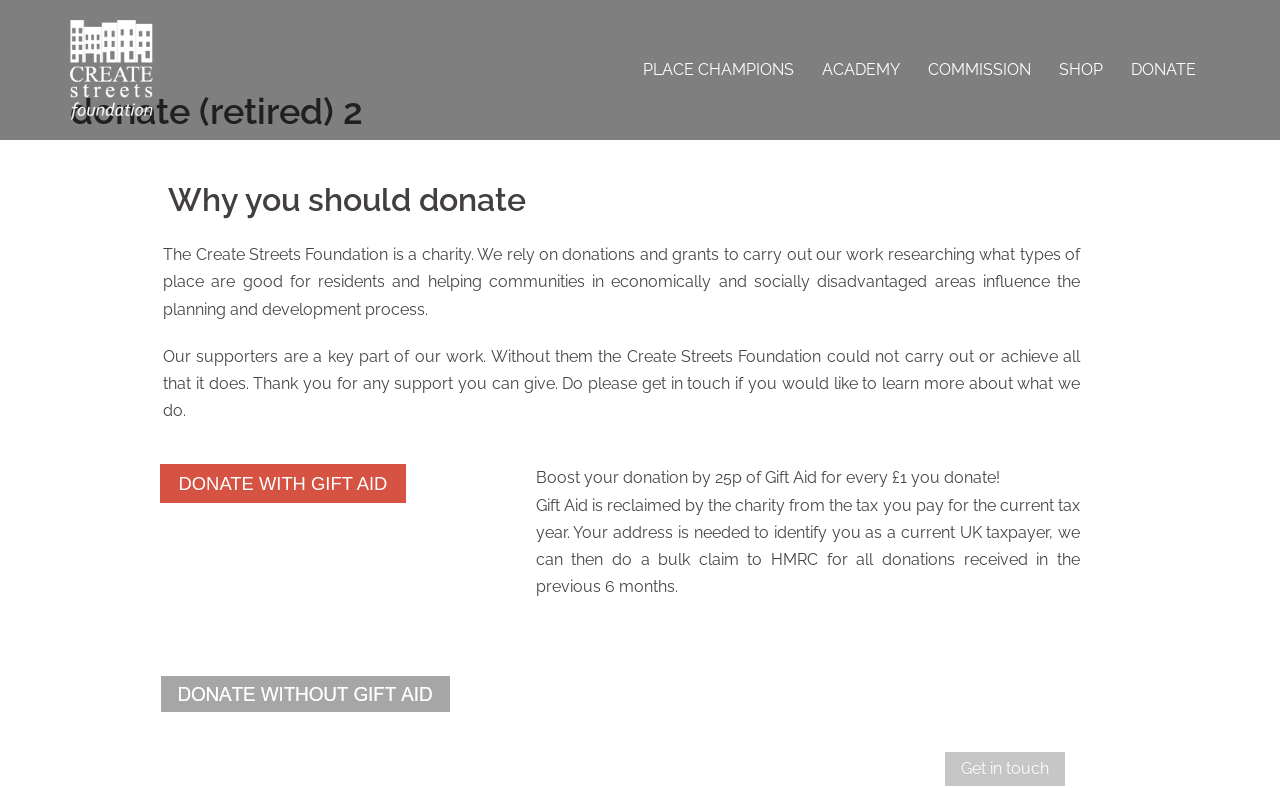Specify the bounding box coordinates of the element's region that should be clicked to achieve the following instruction: "Click the Create Streets Foundation link". The bounding box coordinates consist of four float numbers between 0 and 1, in the format [left, top, right, bottom].

[0.055, 0.075, 0.12, 0.099]